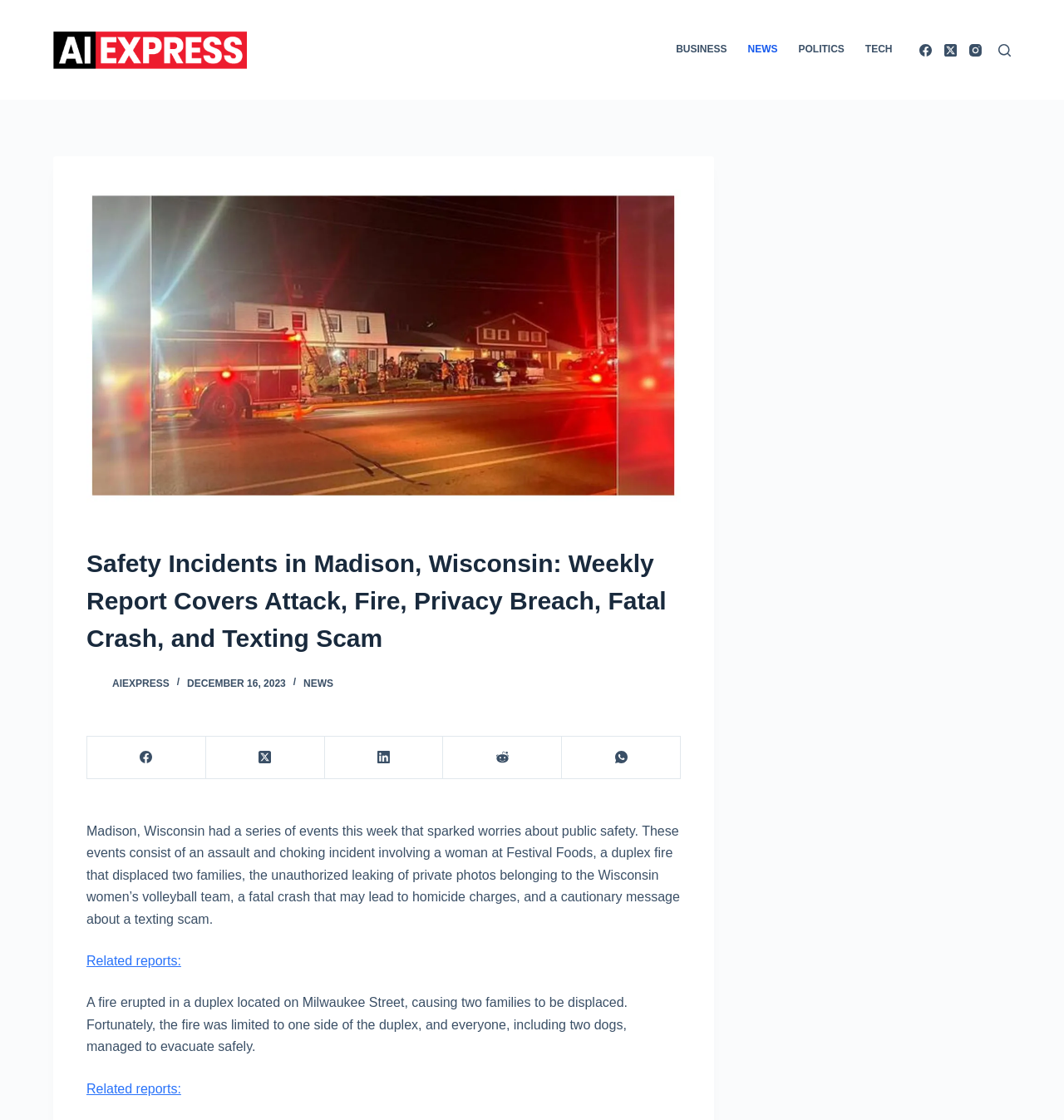Determine the bounding box coordinates of the area to click in order to meet this instruction: "Go to 'NEWS'".

[0.693, 0.0, 0.741, 0.089]